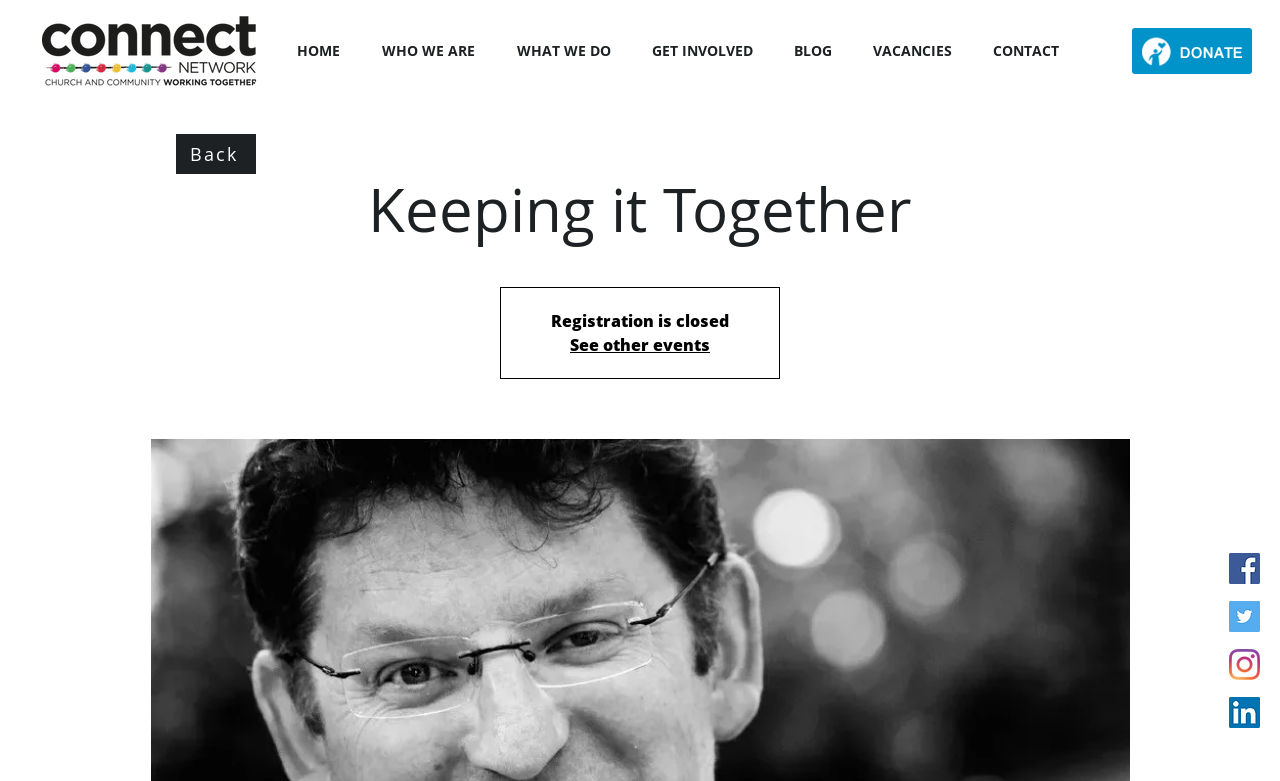What is the primary heading on this webpage?

Keeping it Together